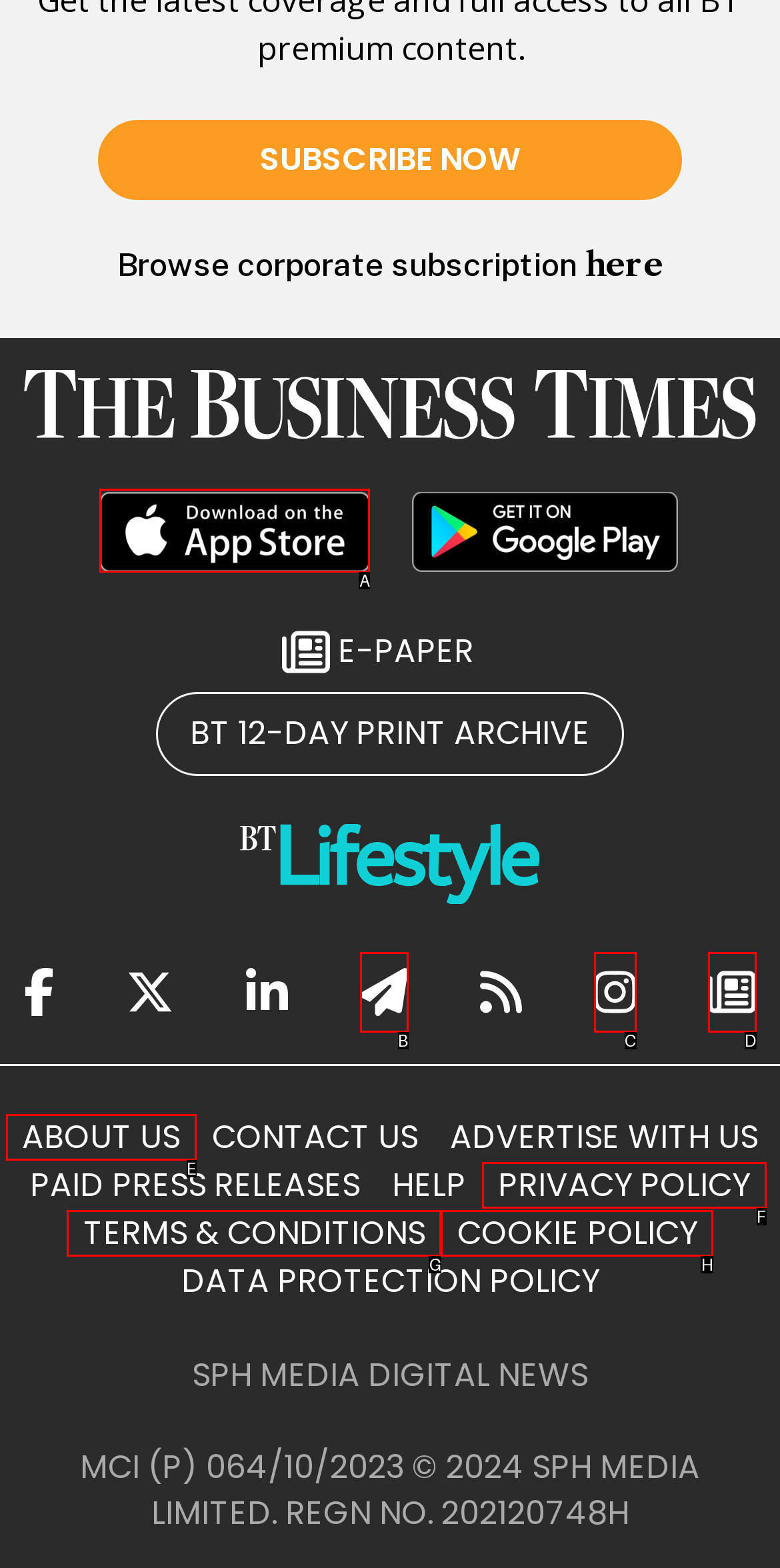Identify the correct HTML element to click to accomplish this task: Download the app on Apple Store
Respond with the letter corresponding to the correct choice.

A